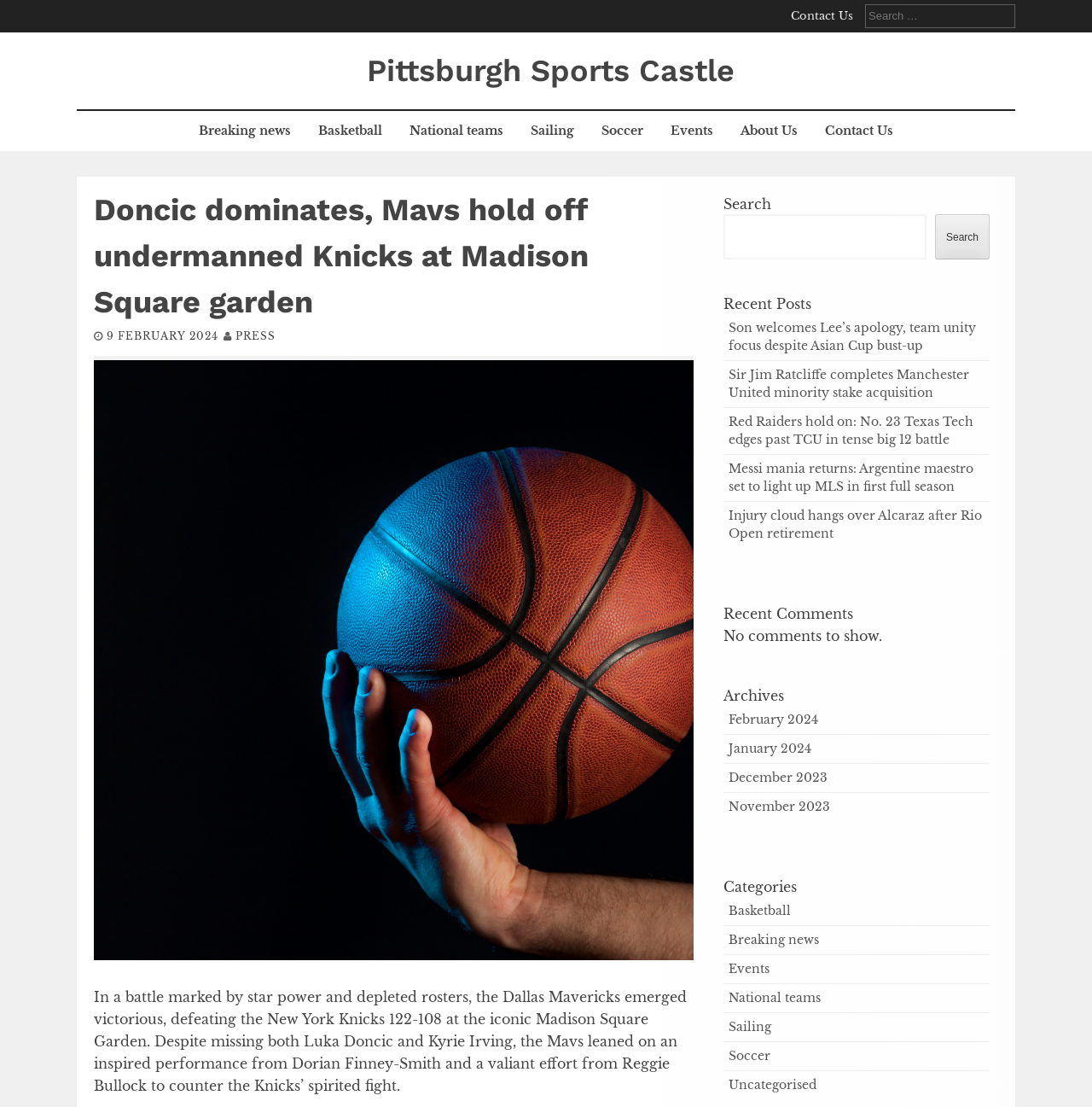How many months are listed in the Archives section? From the image, respond with a single word or brief phrase.

4